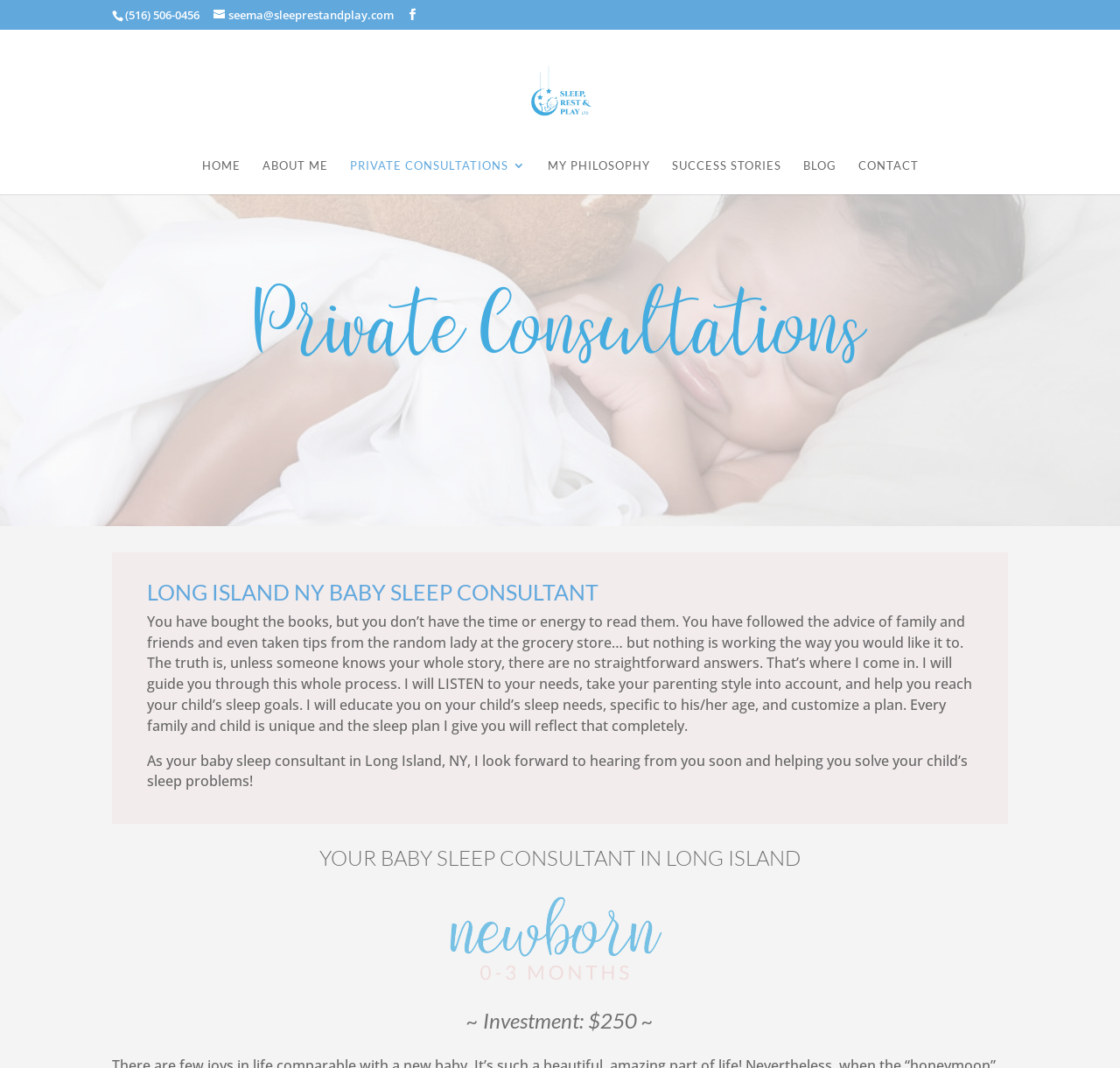By analyzing the image, answer the following question with a detailed response: What is the cost of the private consultation?

I found the cost by looking at the static text element with the bounding box coordinates [0.416, 0.944, 0.584, 0.967], which contains the text '~ Investment: $250 ~'.